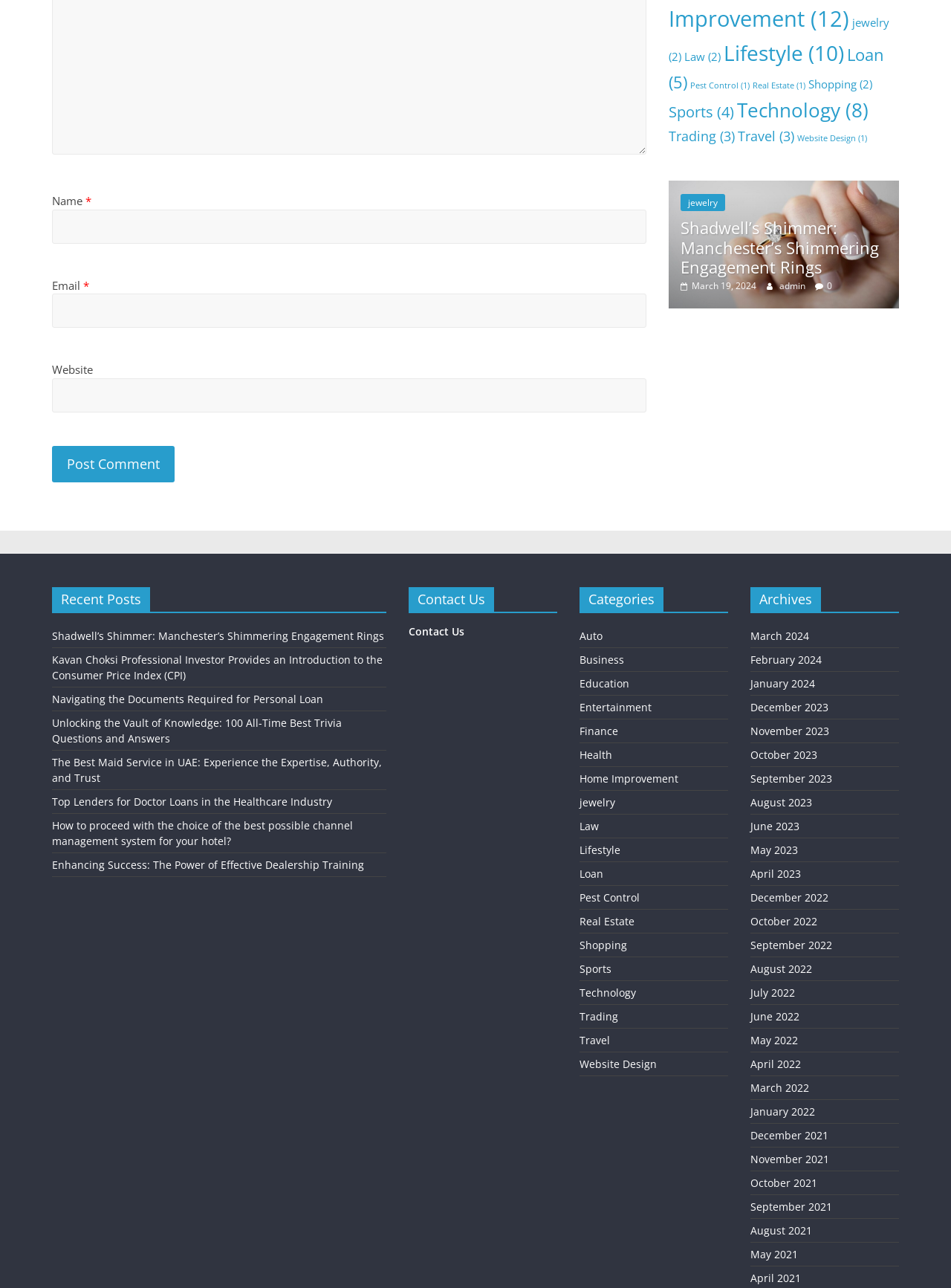Please identify the bounding box coordinates of the region to click in order to complete the task: "Fill in email". The coordinates must be four float numbers between 0 and 1, specified as [left, top, right, bottom].

[0.055, 0.228, 0.68, 0.255]